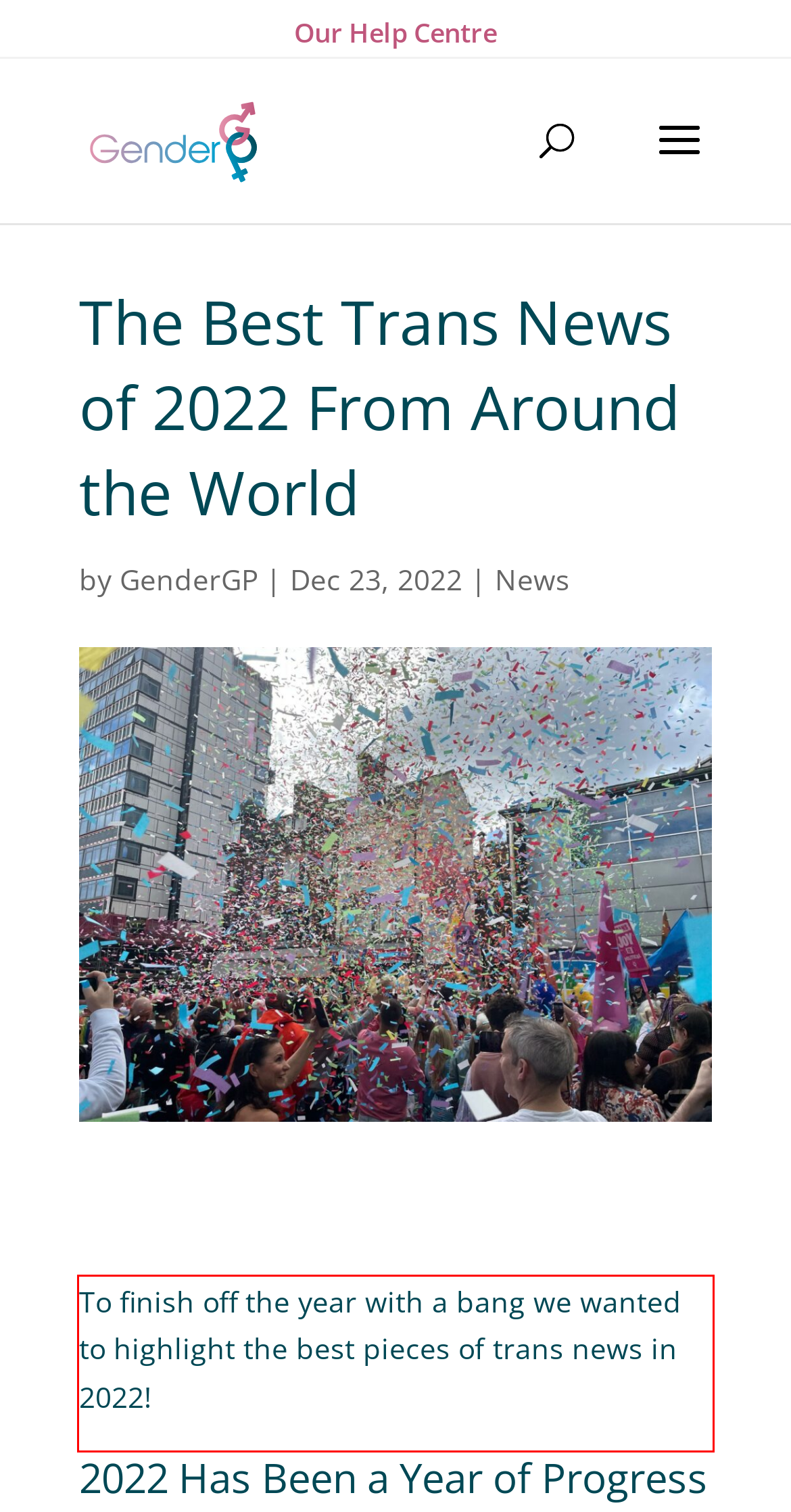You have a screenshot of a webpage with a red bounding box. Use OCR to generate the text contained within this red rectangle.

To finish off the year with a bang we wanted to highlight the best pieces of trans news in 2022!